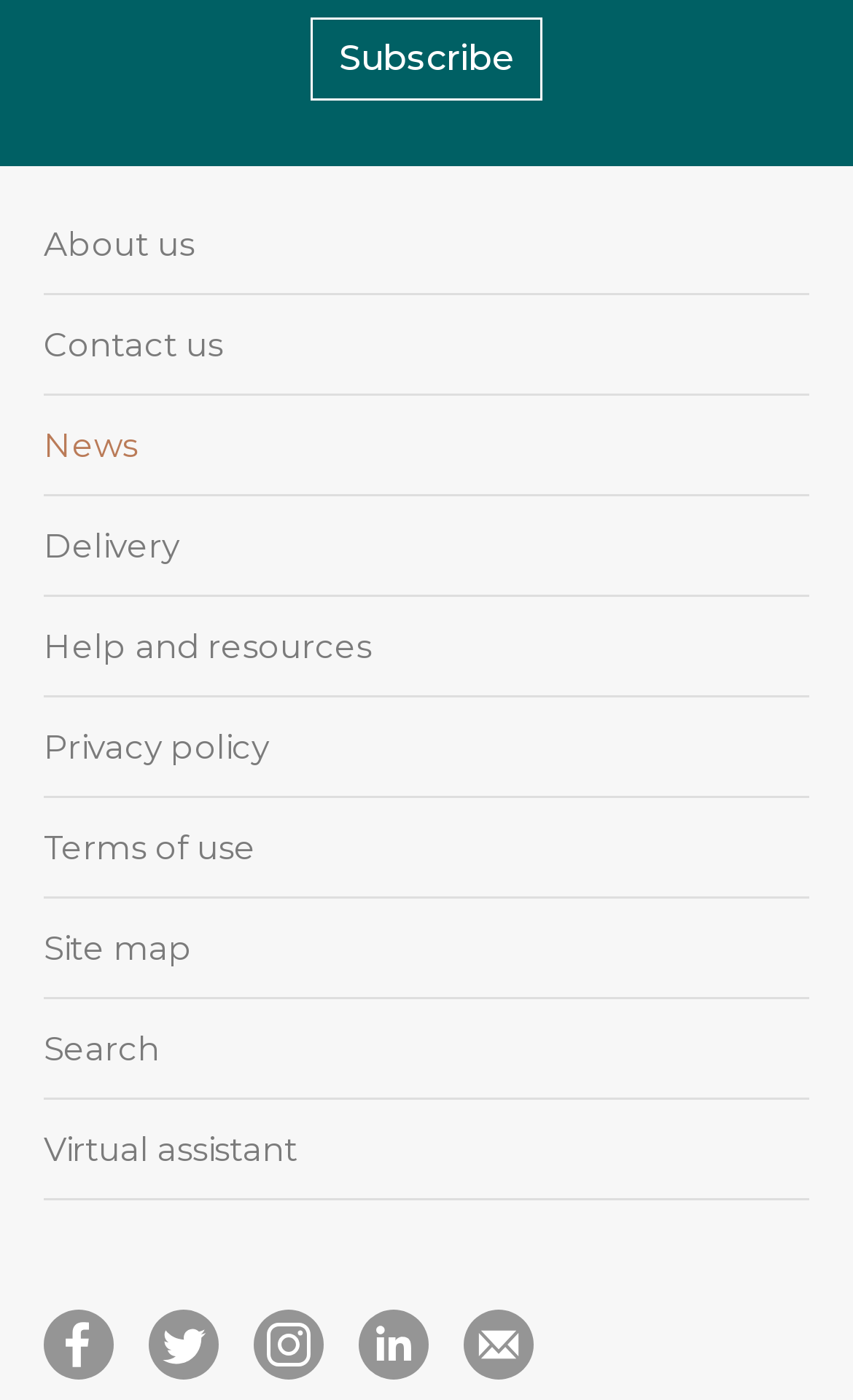Find and indicate the bounding box coordinates of the region you should select to follow the given instruction: "Learn about the company".

[0.051, 0.157, 0.949, 0.21]